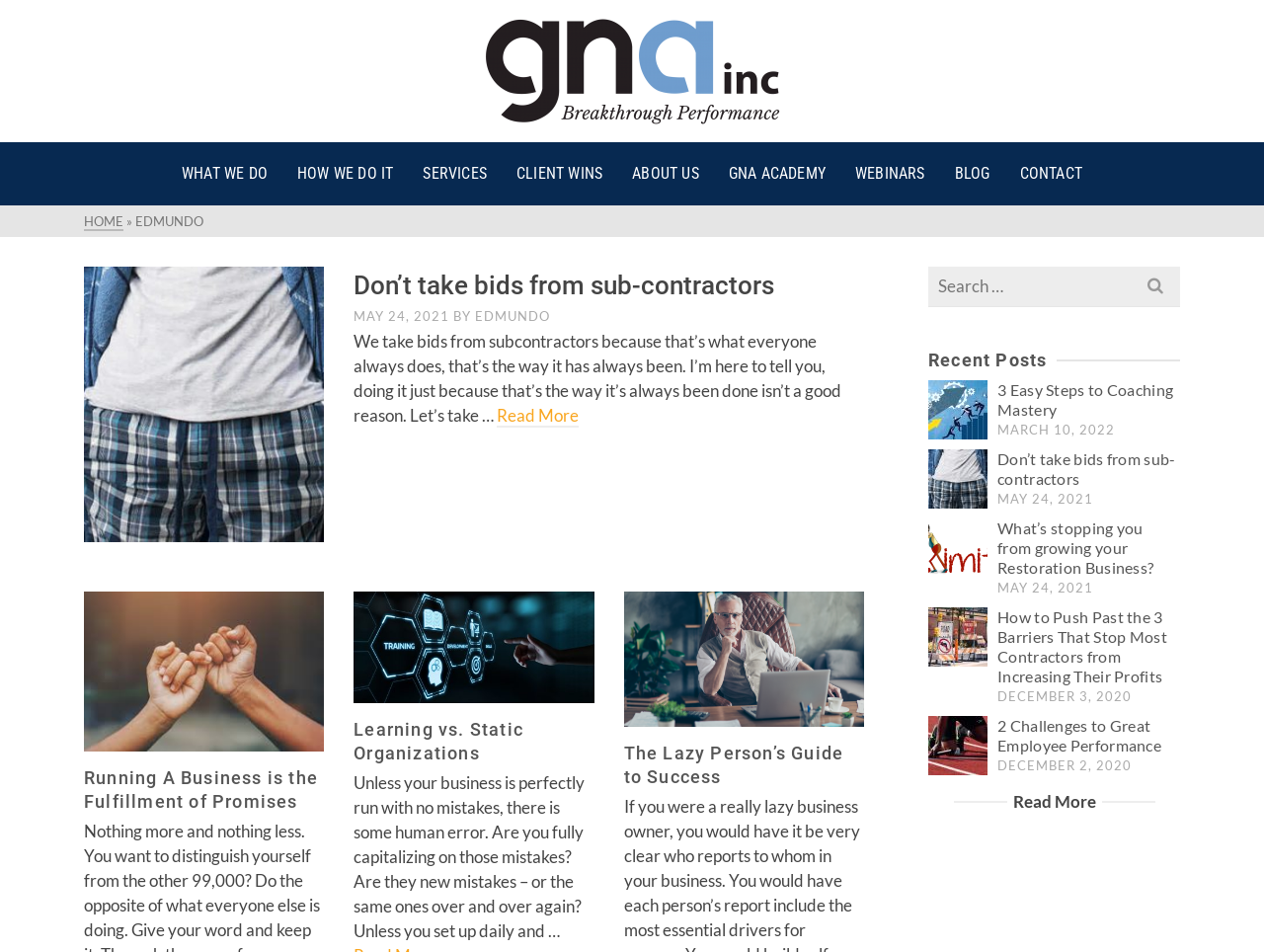What is the title of the first article?
Answer the question with as much detail as you can, using the image as a reference.

The first article is located in the article section, and its title is 'Don’t take bids from sub-contractors', which is also a link.